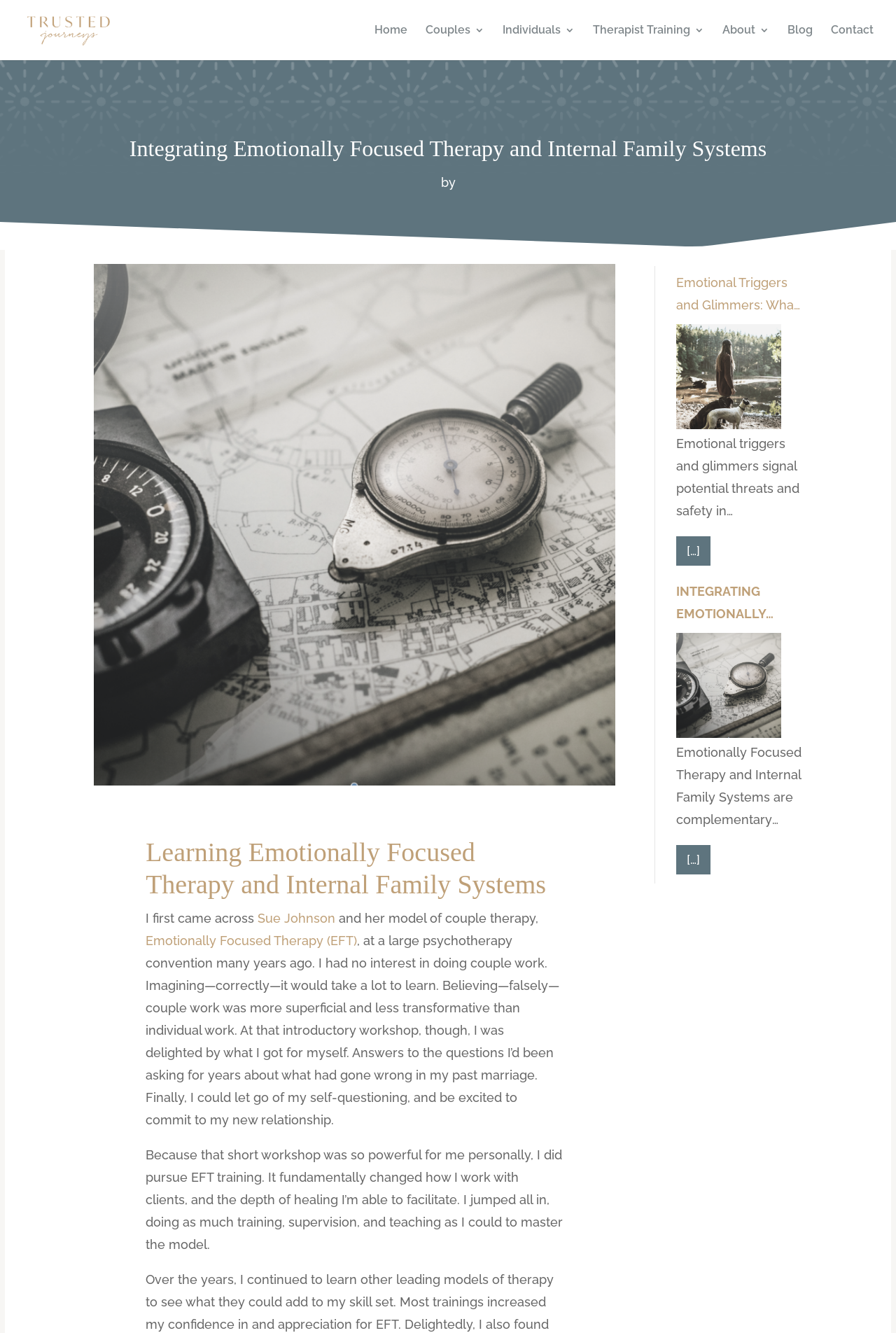Determine the bounding box coordinates for the element that should be clicked to follow this instruction: "Contact us through email". The coordinates should be given as four float numbers between 0 and 1, in the format [left, top, right, bottom].

None